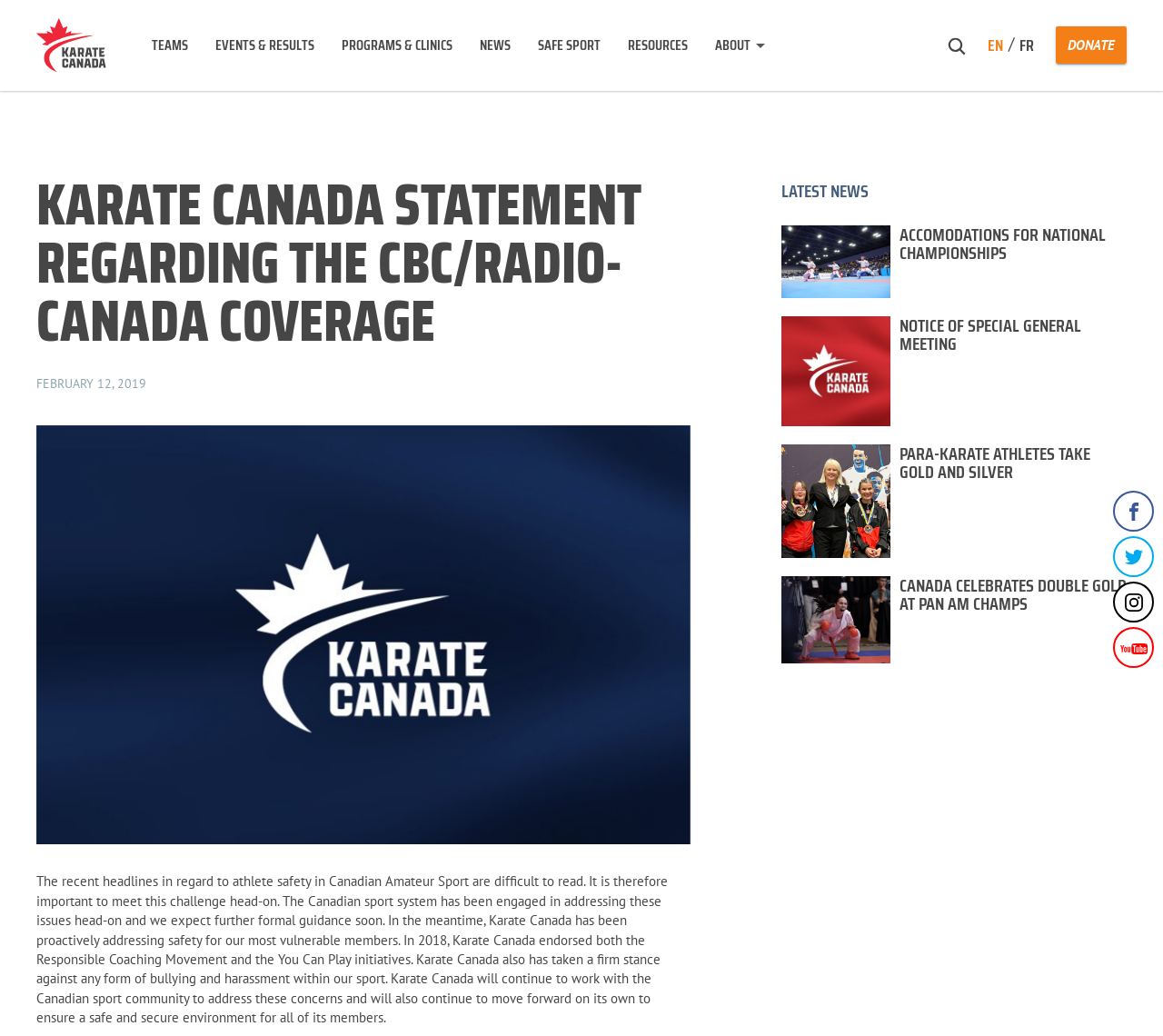Offer a comprehensive description of the webpage’s content and structure.

The webpage is about Karate Canada, with a prominent heading "Karate Canada" at the top left corner, accompanied by three images of the Karate Canada logo. Below this heading, there are several links to different sections of the website, including "TEAMS", "EVENTS & RESULTS", "PROGRAMS & CLINICS", "NEWS", "SAFE SPORT", "RESOURCES", and "ABOUT".

On the top right corner, there is a search bar with a magnifying glass icon and a "Search for:" label. Next to the search bar, there are two language options, "EN" and "FR", and a "DONATE" button.

The main content of the webpage is a statement from Karate Canada regarding athlete safety in Canadian Amateur Sport. The statement is dated February 12, 2019, and it discusses the organization's efforts to address safety concerns and create a safe environment for its members.

Below the statement, there is a section titled "LATEST NEWS" with several news articles. Each article has a heading and a link to read more. The articles are accompanied by images and are arranged in a grid layout.

At the bottom of the webpage, there are several social media links and a copyright notice. Overall, the webpage has a clean and organized layout, with a focus on providing information about Karate Canada and its initiatives.